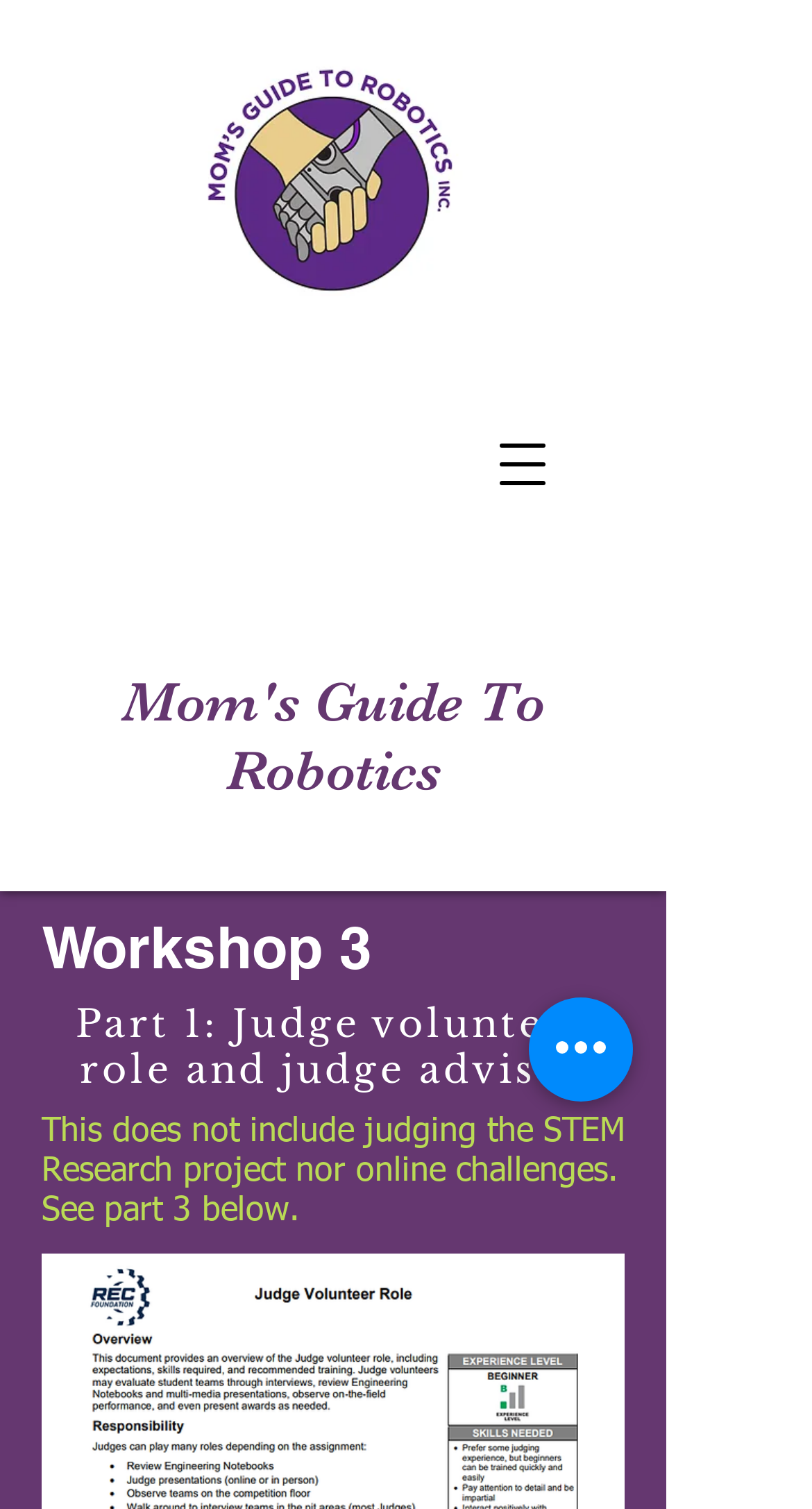Respond with a single word or phrase:
What is the purpose of the 'Quick actions' button?

Unknown